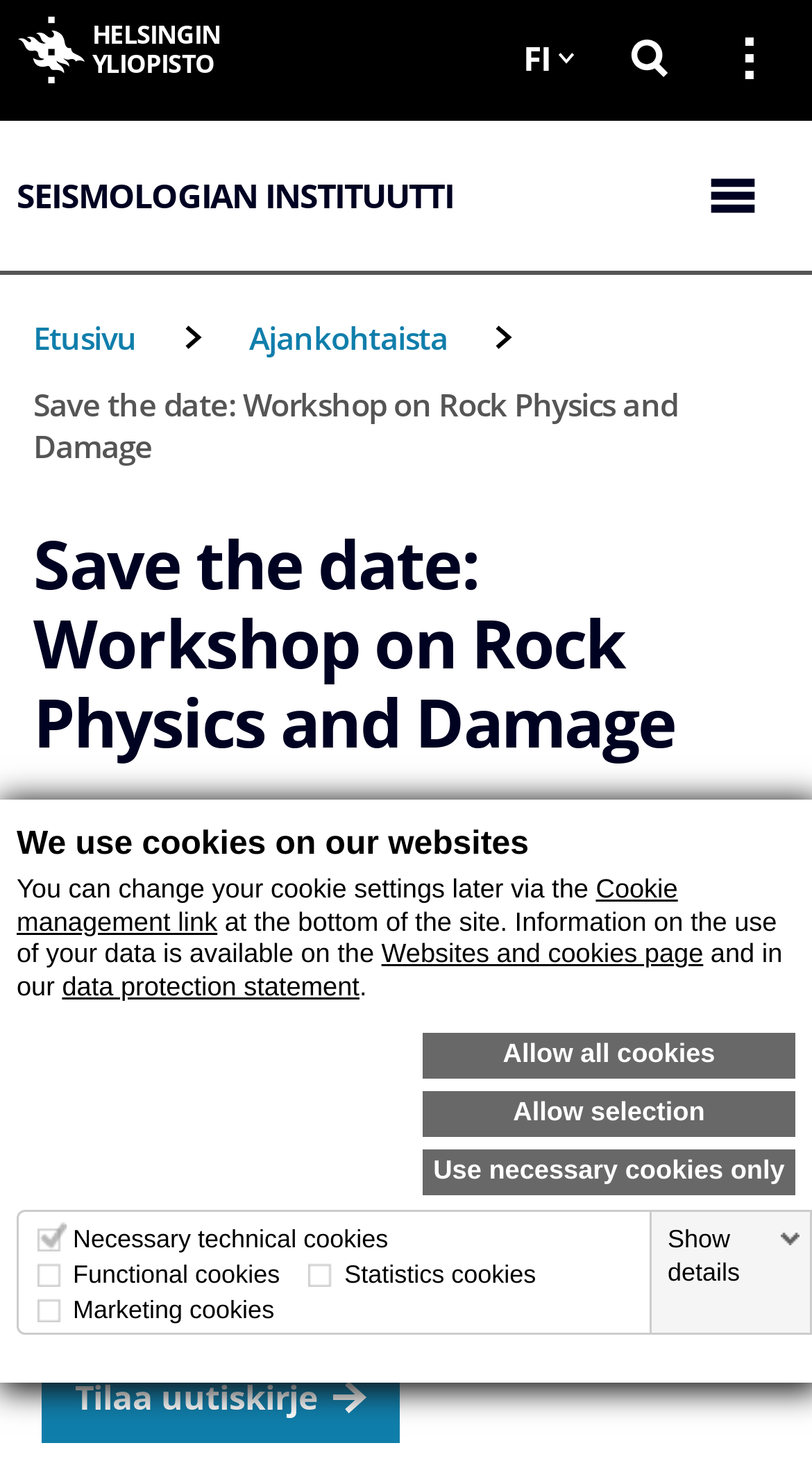When is the workshop taking place?
Please look at the screenshot and answer in one word or a short phrase.

5-8 September 2022